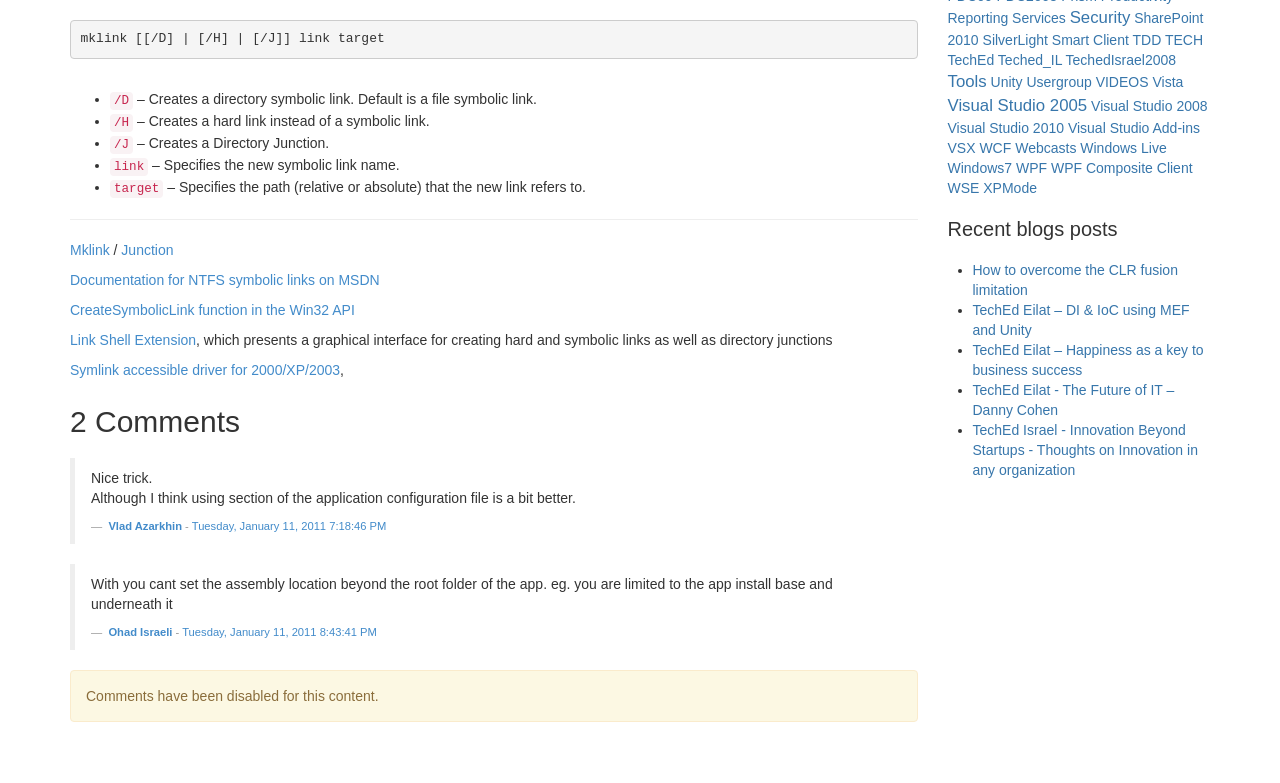Based on the element description Visual Studio 2010, identify the bounding box coordinates for the UI element. The coordinates should be in the format (top-left x, top-left y, bottom-right x, bottom-right y) and within the 0 to 1 range.

[0.74, 0.153, 0.831, 0.174]